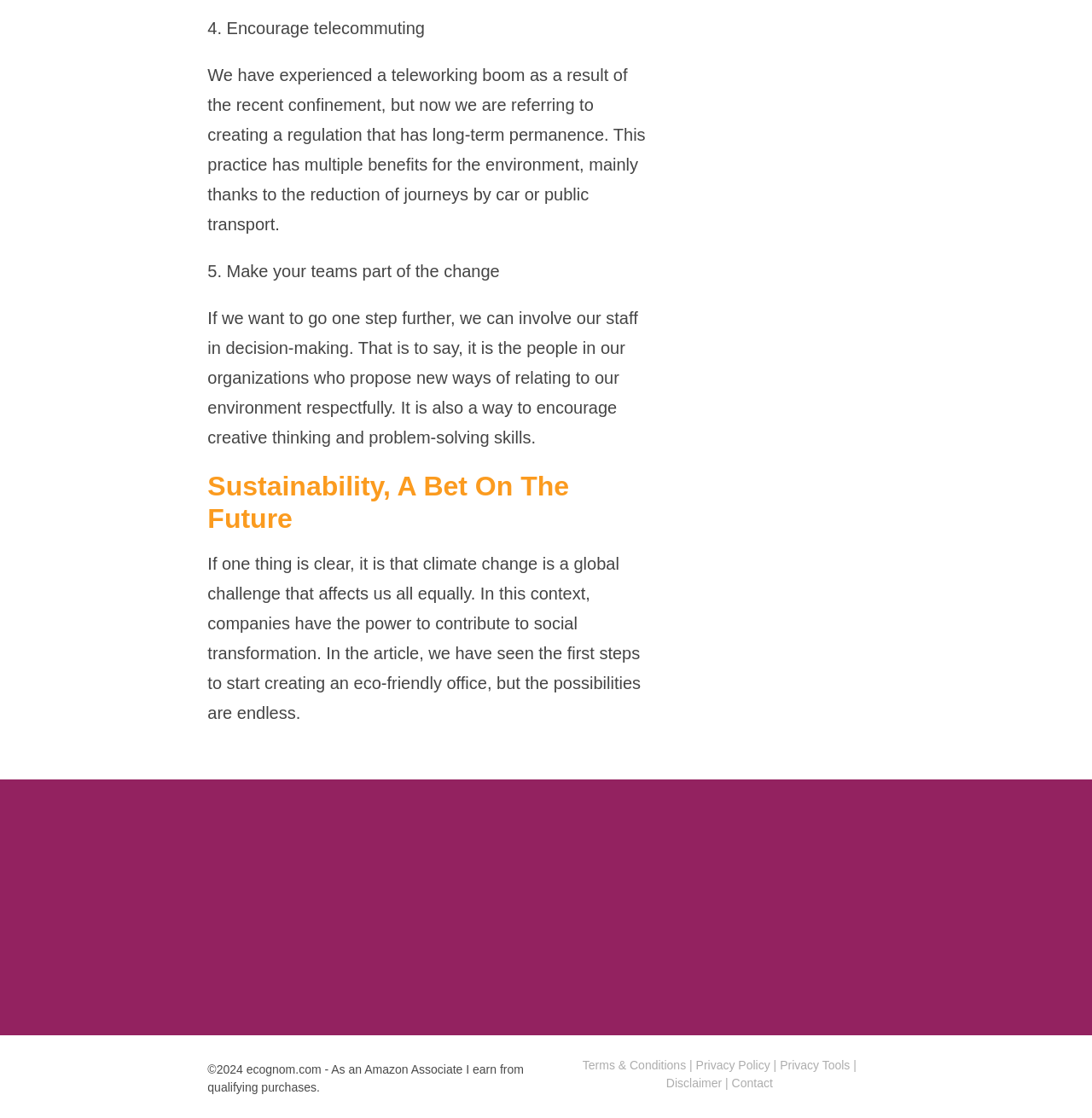Answer this question in one word or a short phrase: How can staff be involved in decision-making?

By proposing new ways